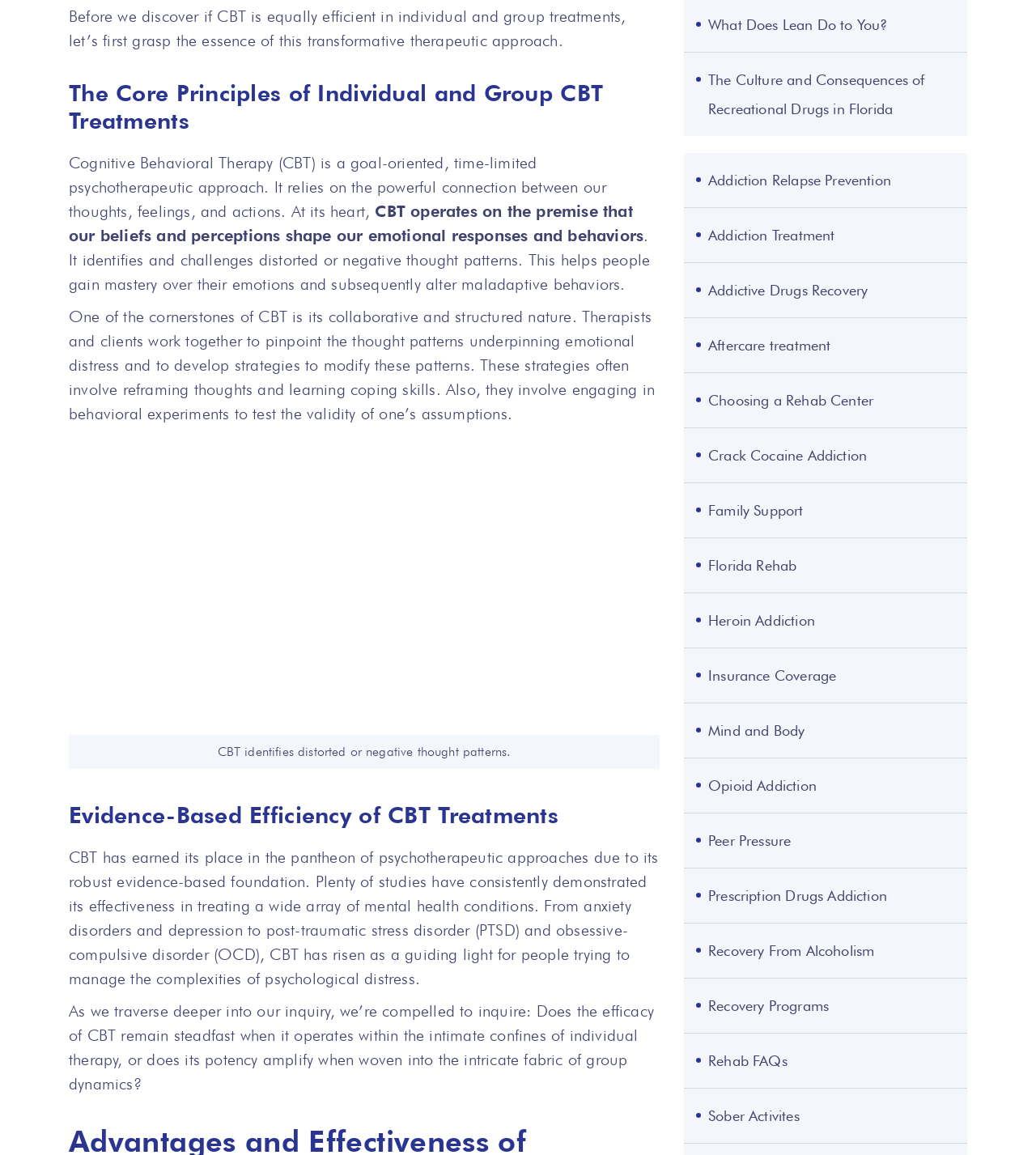Can you give a detailed response to the following question using the information from the image? What is the context in which the efficacy of CBT is being inquired?

The webpage is inquiring about the efficacy of CBT in individual and group treatments. It asks whether the efficacy of CBT remains steadfast when it operates within the intimate confines of individual therapy, or does its potency amplify when woven into the intricate fabric of group dynamics.